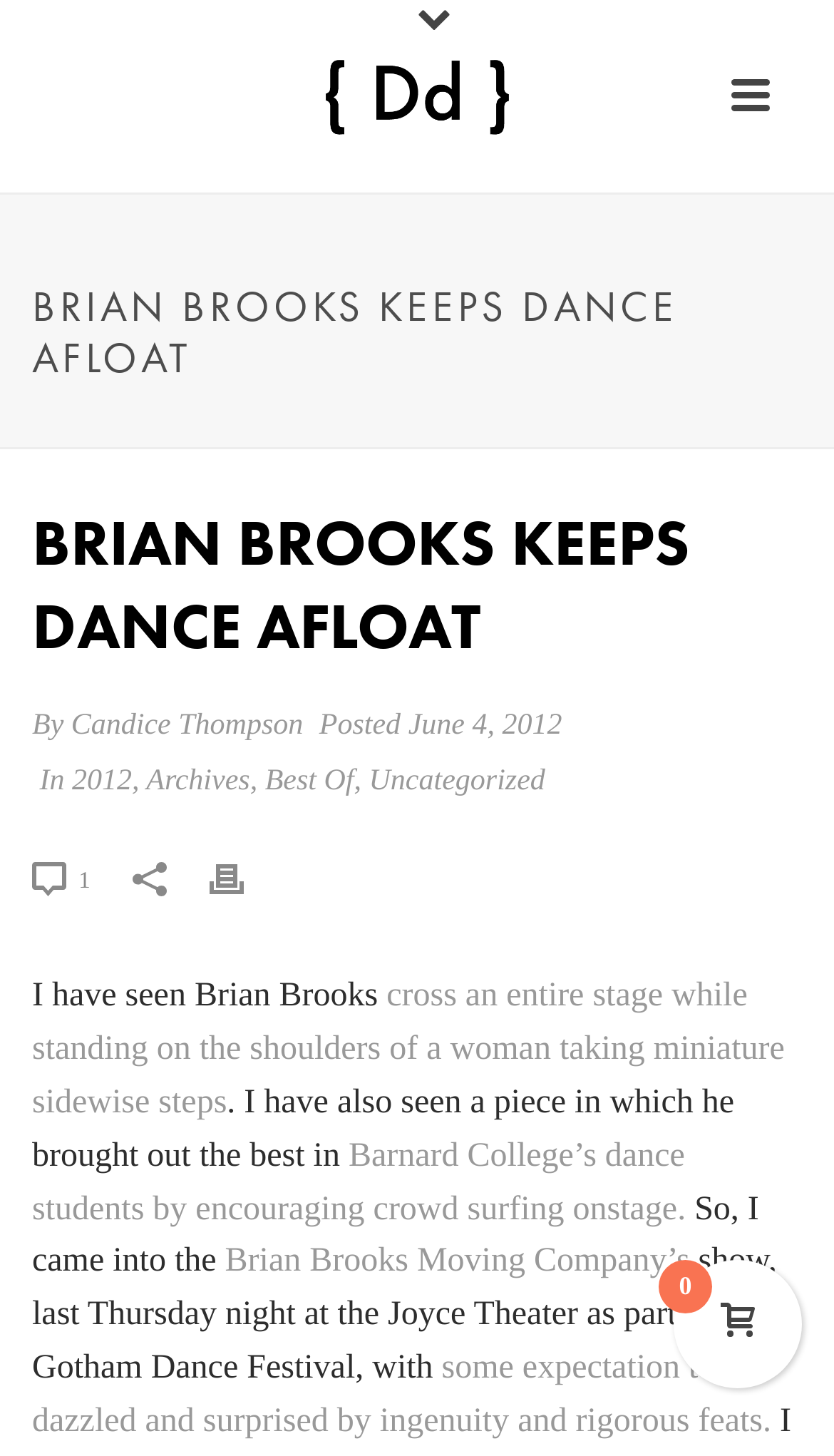Who is the author of the article?
Please provide a comprehensive answer based on the information in the image.

I found the answer by looking at the link element with the text 'Candice Thompson' which is located near the heading 'BRIAN BROOKS KEEPS DANCE AFLOAT' and is likely to be the author of the article.